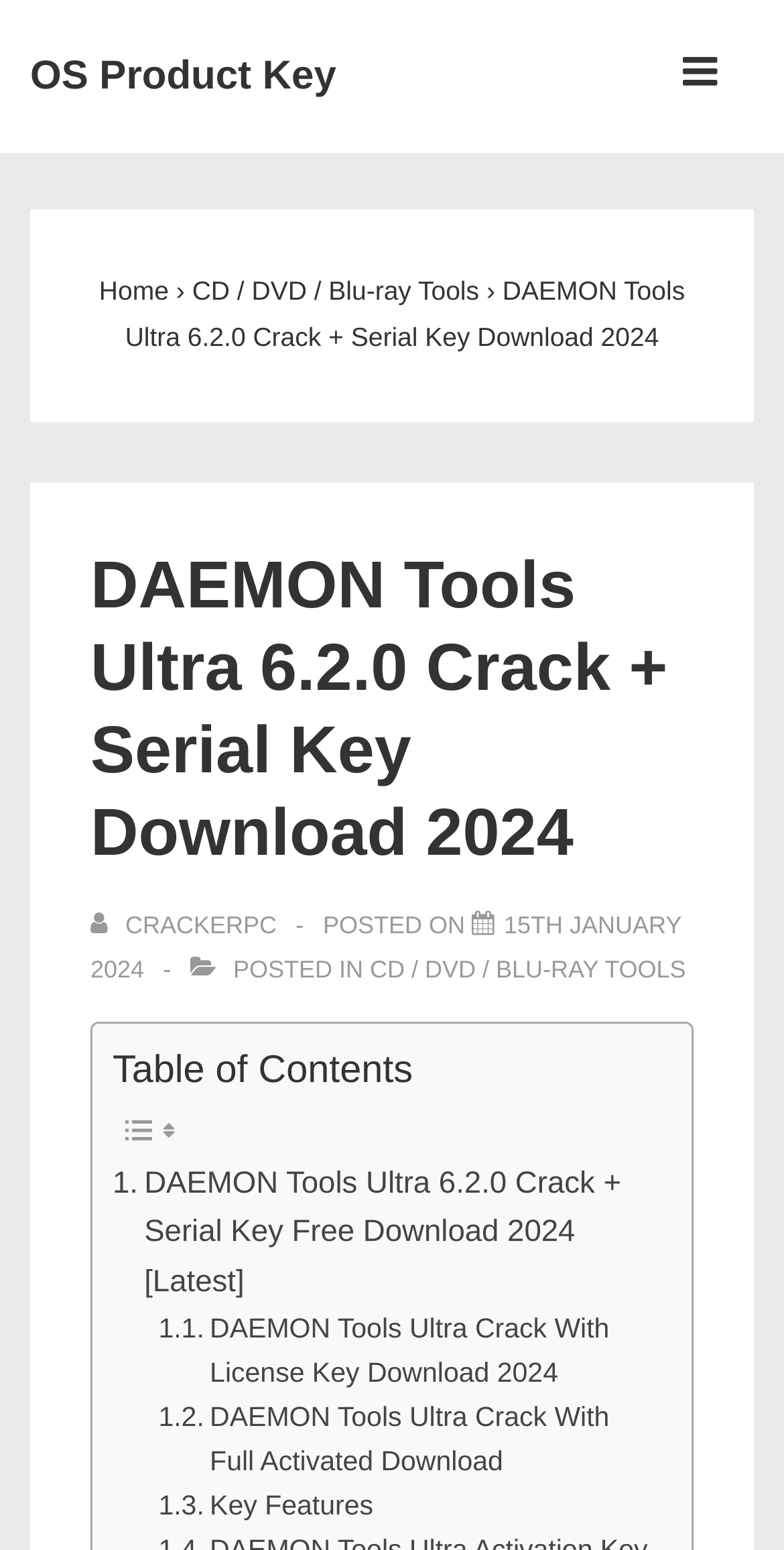Locate the primary headline on the webpage and provide its text.

DAEMON Tools Ultra 6.2.0 Crack + Serial Key Download 2024